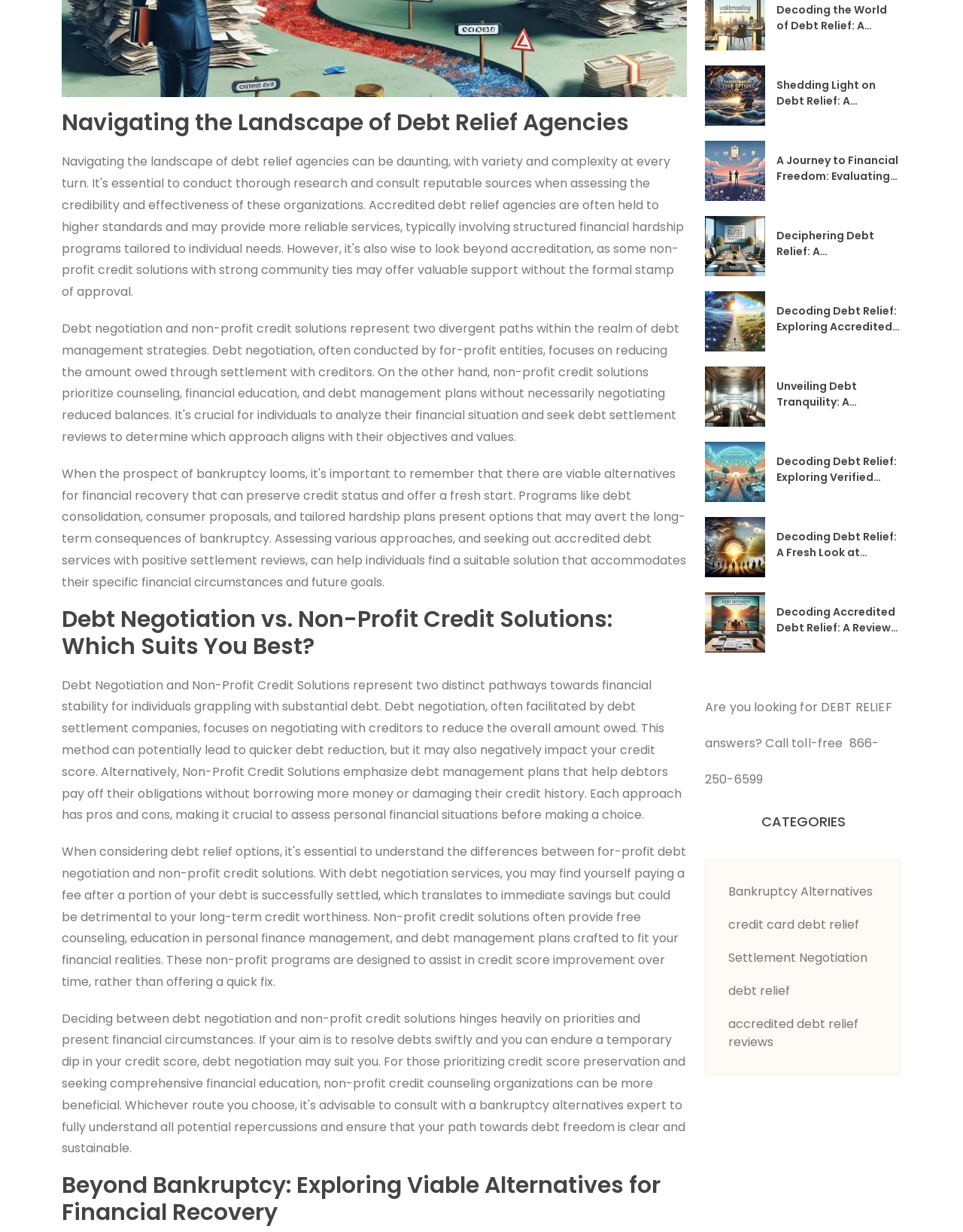Using the elements shown in the image, answer the question comprehensively: What is the purpose of the toll-free number provided?

The webpage has a heading 'Are you looking for DEBT RELIEF answers? Call toll-free 866-250-6599', indicating that the purpose of the toll-free number is to provide answers and assistance to individuals seeking debt relief.